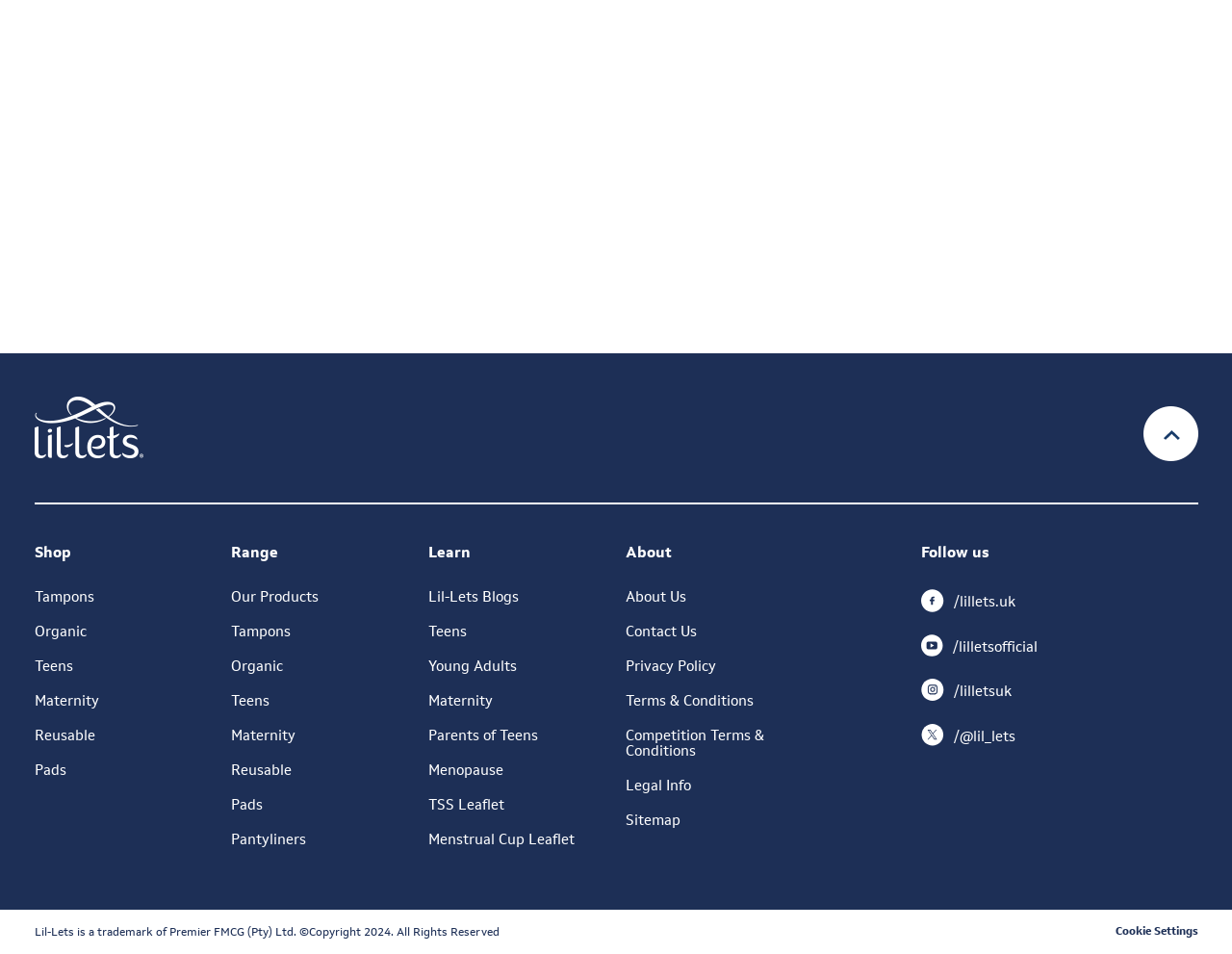Can you look at the image and give a comprehensive answer to the question:
What social media platforms does Lil-Lets have a presence on?

The website has links to Lil-Lets' social media profiles, including Facebook, Youtube, Instagram, and Twitter, as evident from the icons and text '/lillets.uk', '/lilletsofficial', '/lilletsuk', and '/@lil_lets' under the 'Follow us' section.